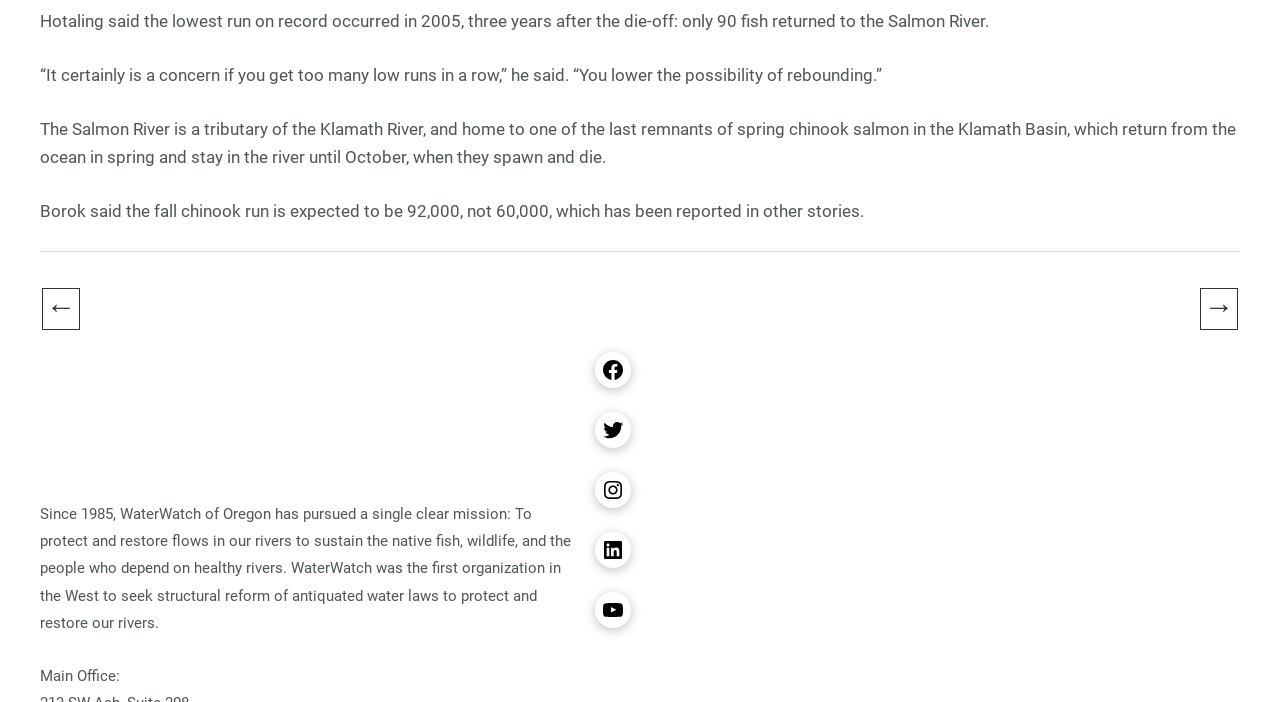Provide the bounding box coordinates of the HTML element described as: "Twitter". The bounding box coordinates should be four float numbers between 0 and 1, i.e., [left, top, right, bottom].

[0.465, 0.586, 0.493, 0.638]